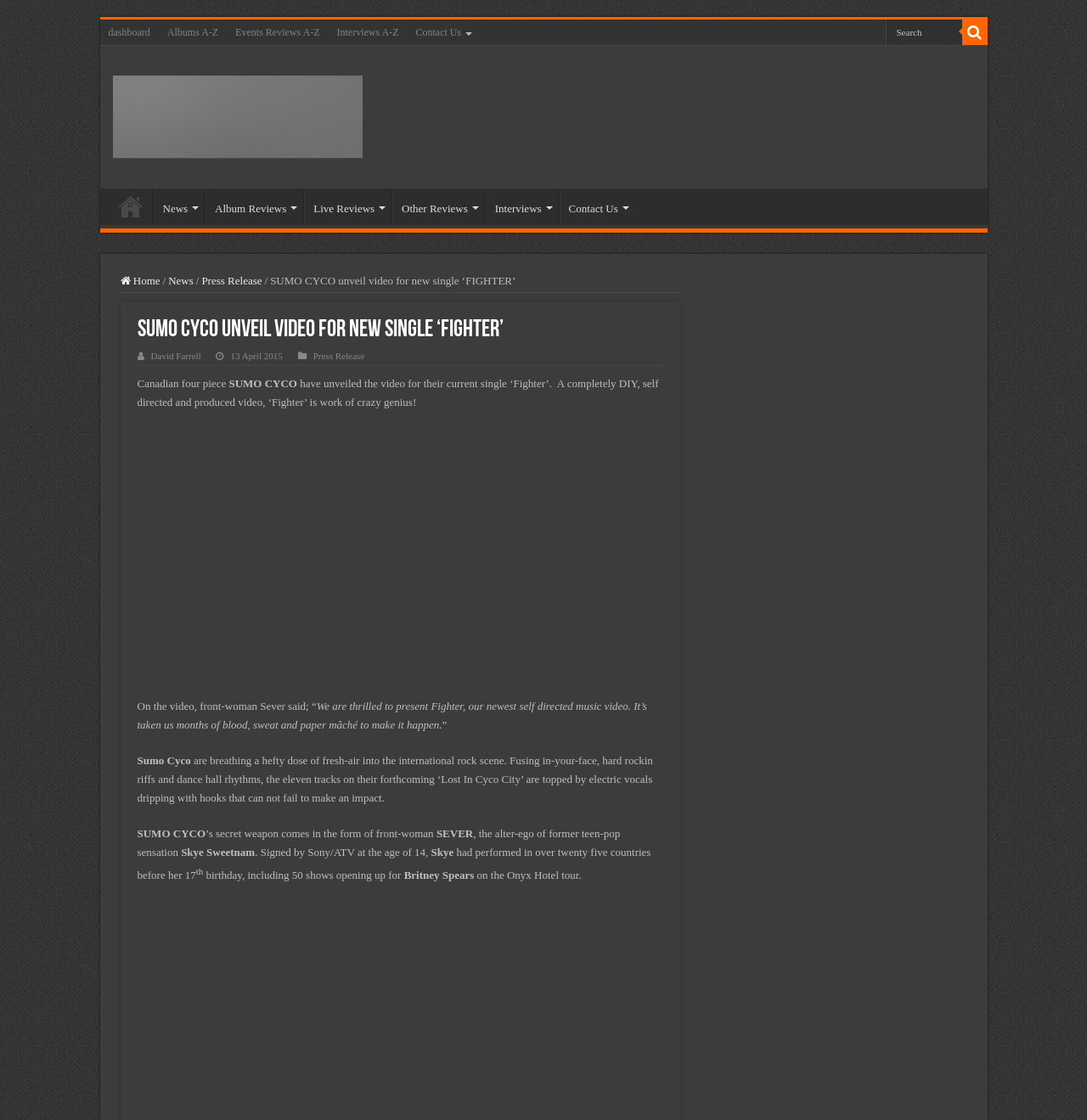Who is the front-woman of the band?
Please use the image to provide an in-depth answer to the question.

I found the answer by reading the text 'SUMO CYCO’s secret weapon comes in the form of front-woman SEVER' which mentions the front-woman's name.